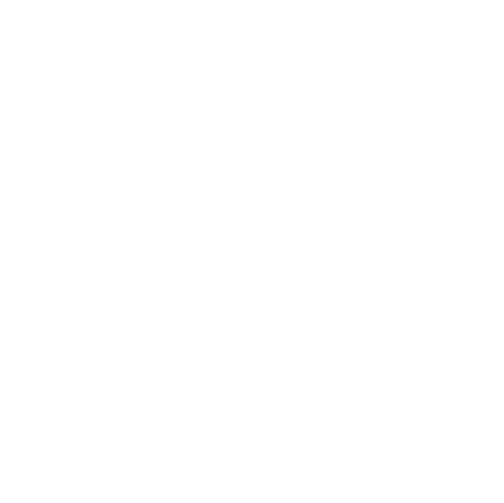Please give a succinct answer using a single word or phrase:
How many individual headphone outputs does the console have?

Four